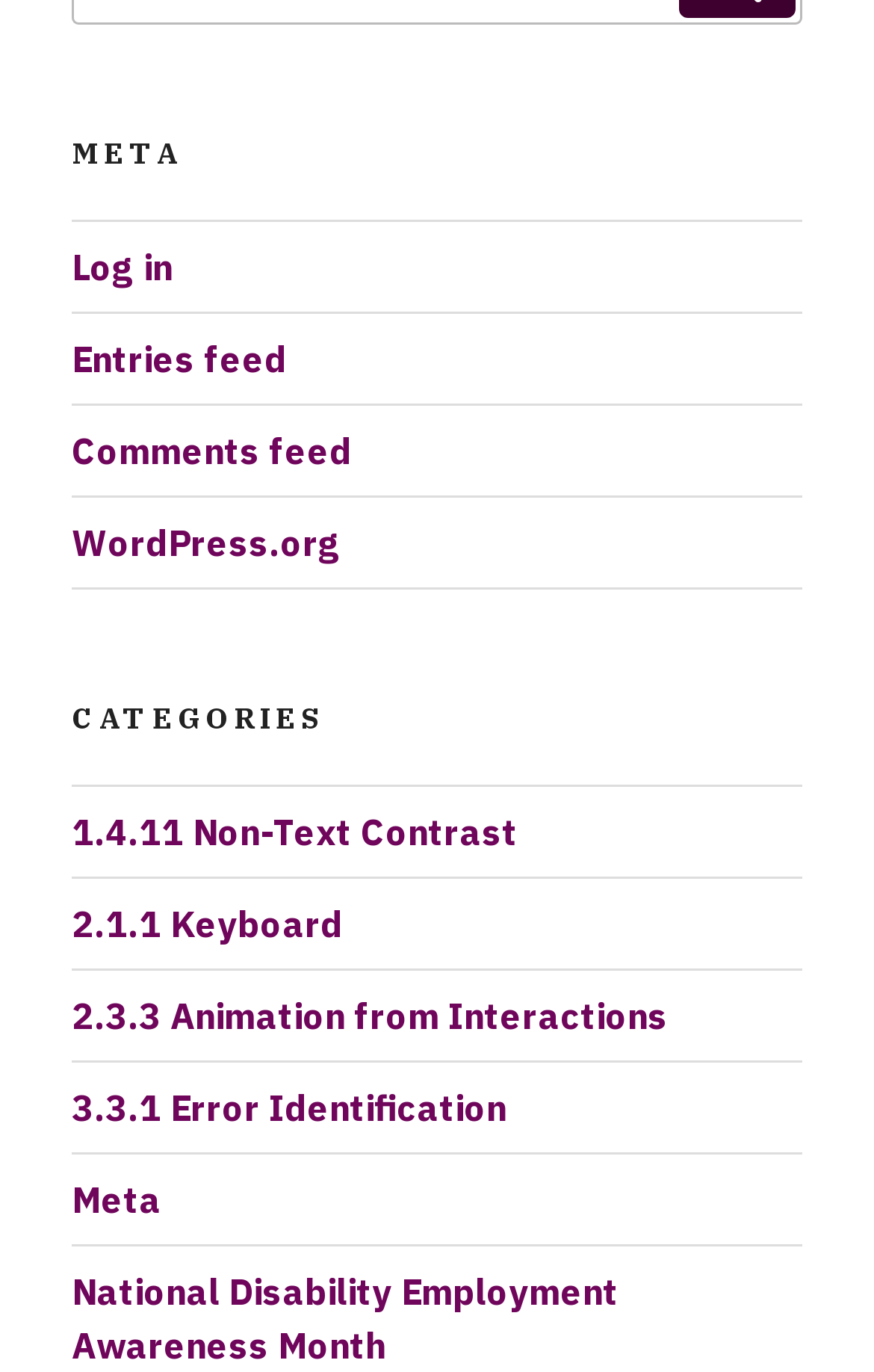Could you indicate the bounding box coordinates of the region to click in order to complete this instruction: "log in".

[0.082, 0.179, 0.197, 0.211]